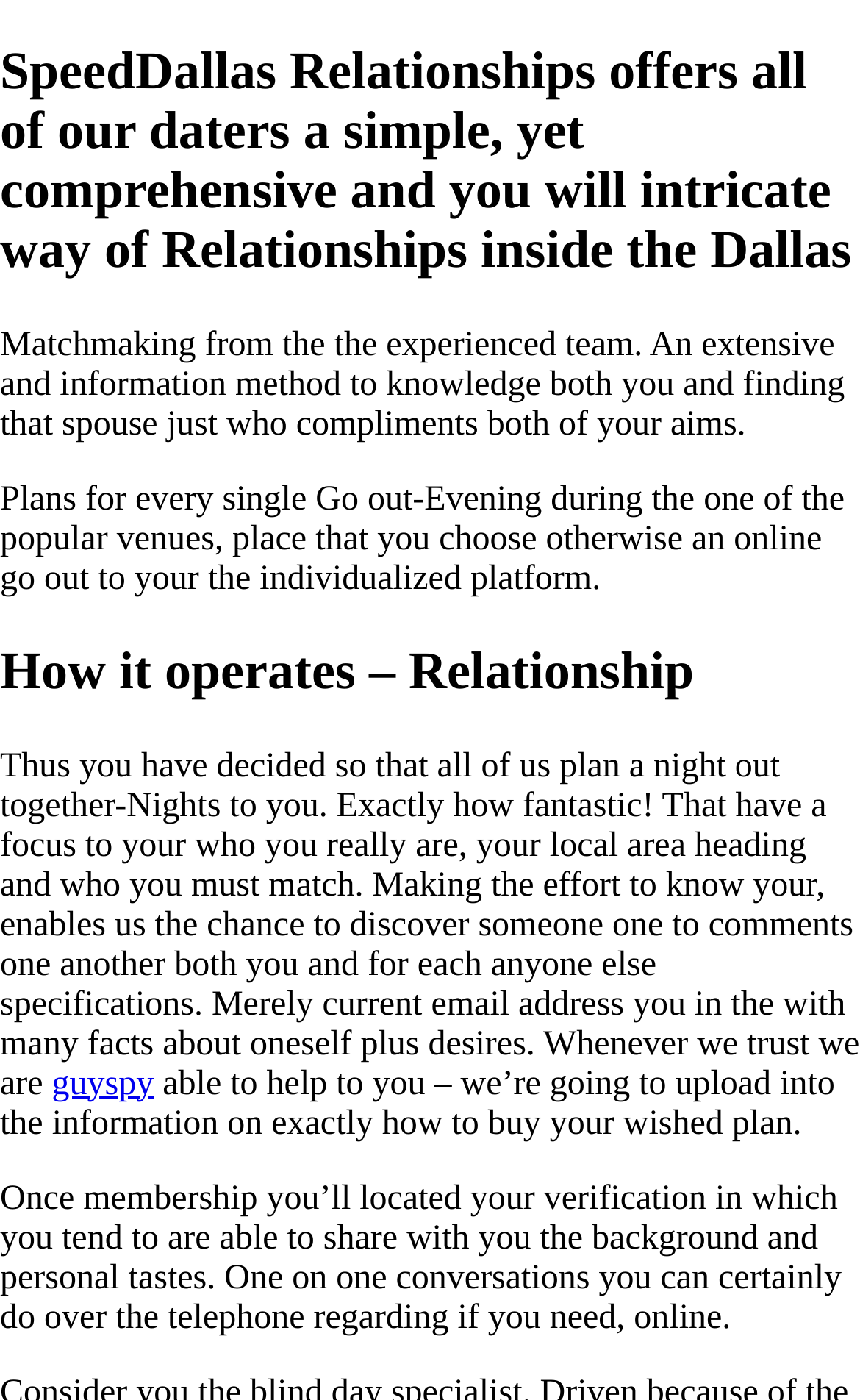Provide your answer to the question using just one word or phrase: What happens after membership verification?

One on one conversations